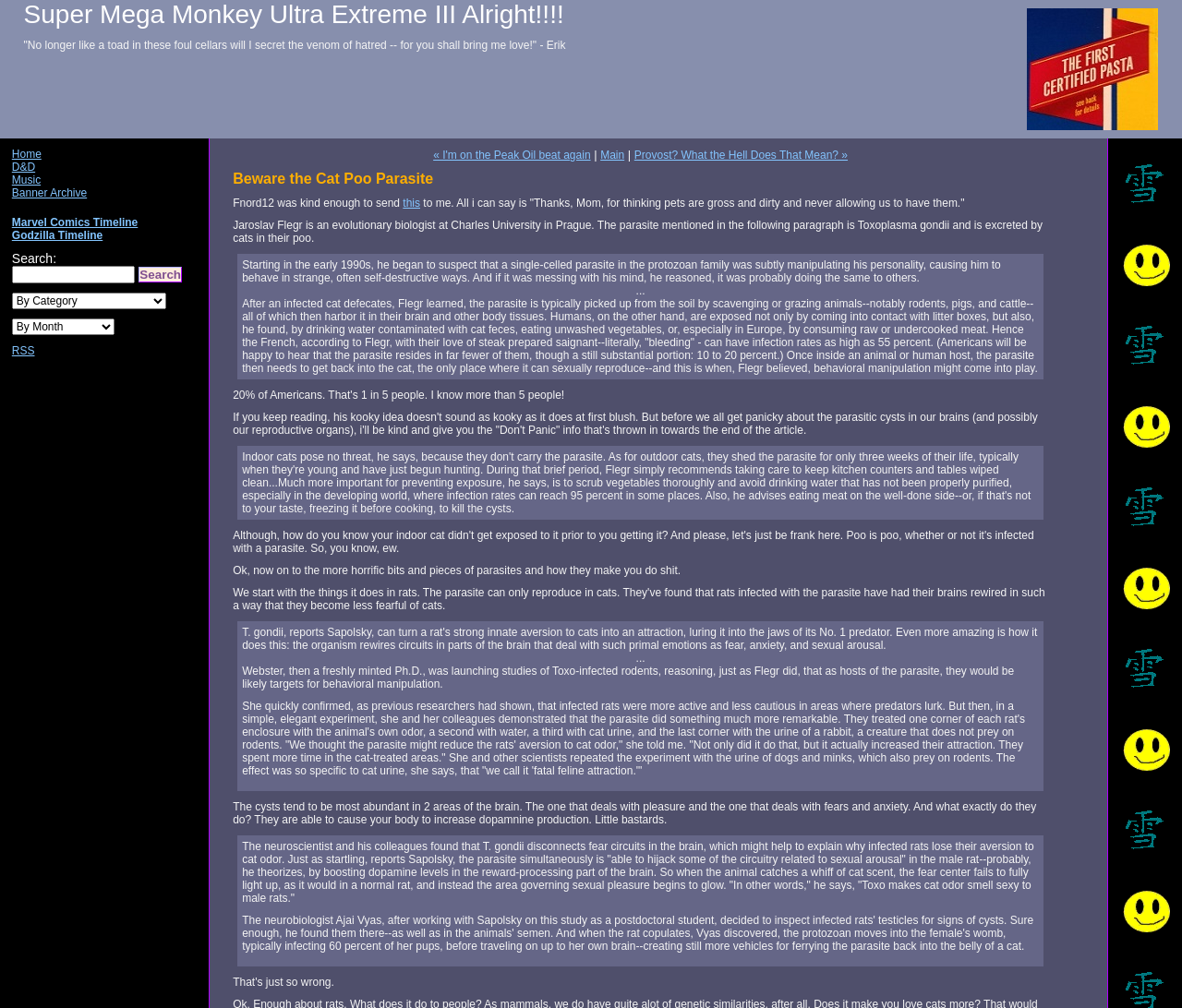Provide a short answer to the following question with just one word or phrase: What is the name of the evolutionary biologist mentioned?

Jaroslav Flegr